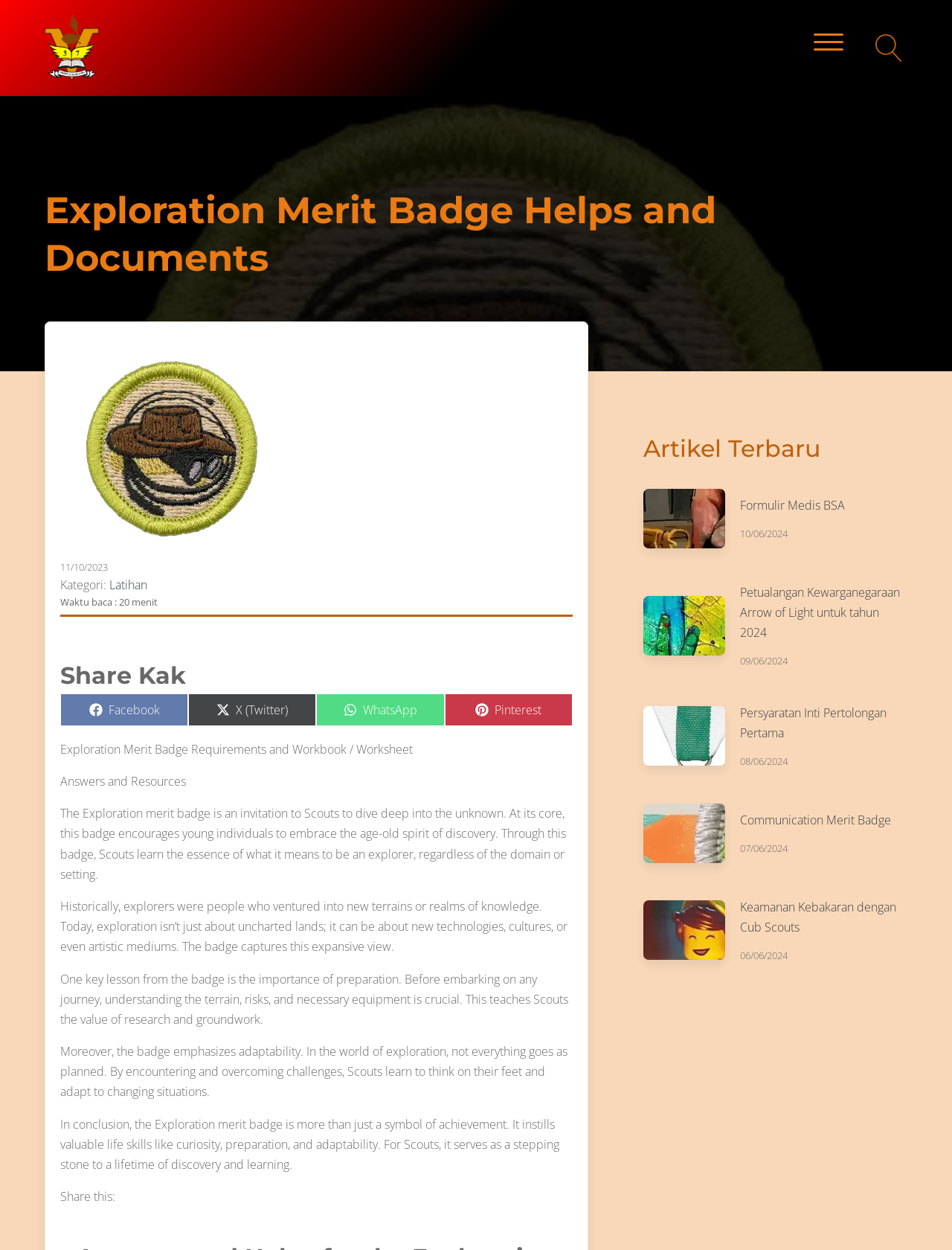What is the title of the section below the Exploration Merit Badge Helps and Documents?
Provide a detailed and well-explained answer to the question.

I looked at the heading element below the Exploration Merit Badge Helps and Documents section and found the title 'Artikel Terbaru' which means 'Latest Articles'.